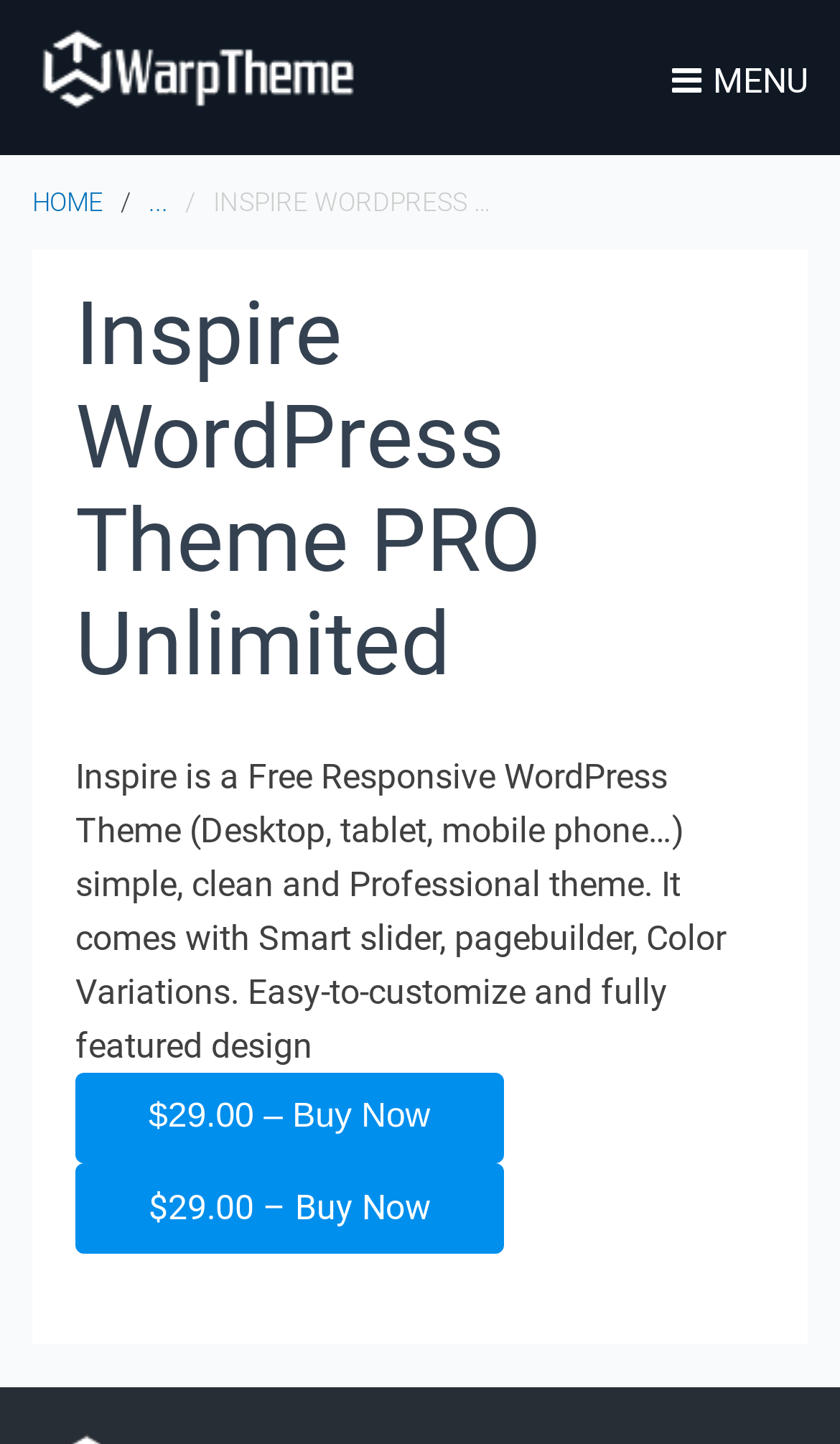What is the name of the WordPress theme?
Refer to the image and answer the question using a single word or phrase.

Inspire